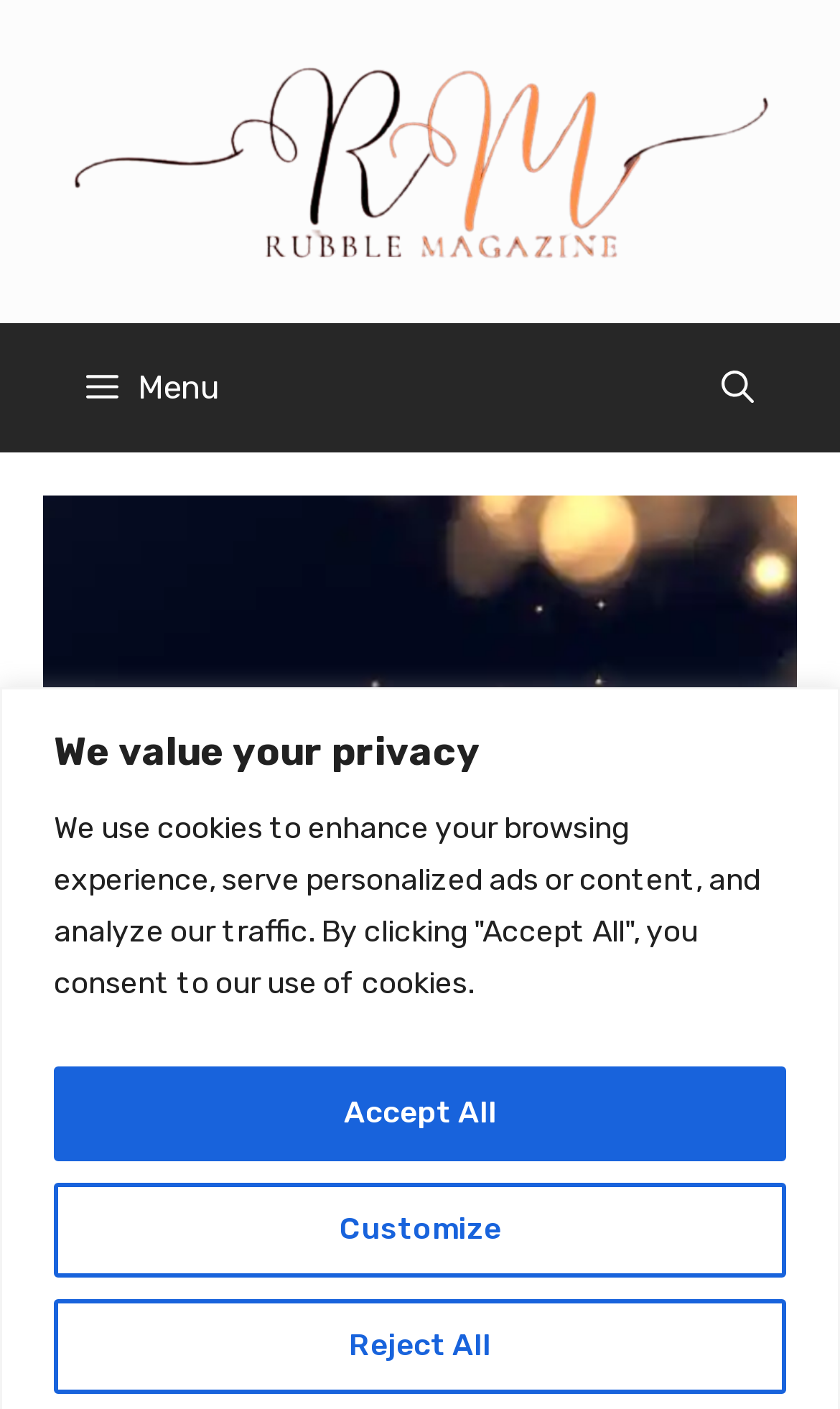Using details from the image, please answer the following question comprehensively:
What is the name of the magazine?

I found the answer by looking at the link element with the text 'Rubblemagazine' and an image with the same name, which suggests that it's a magazine.